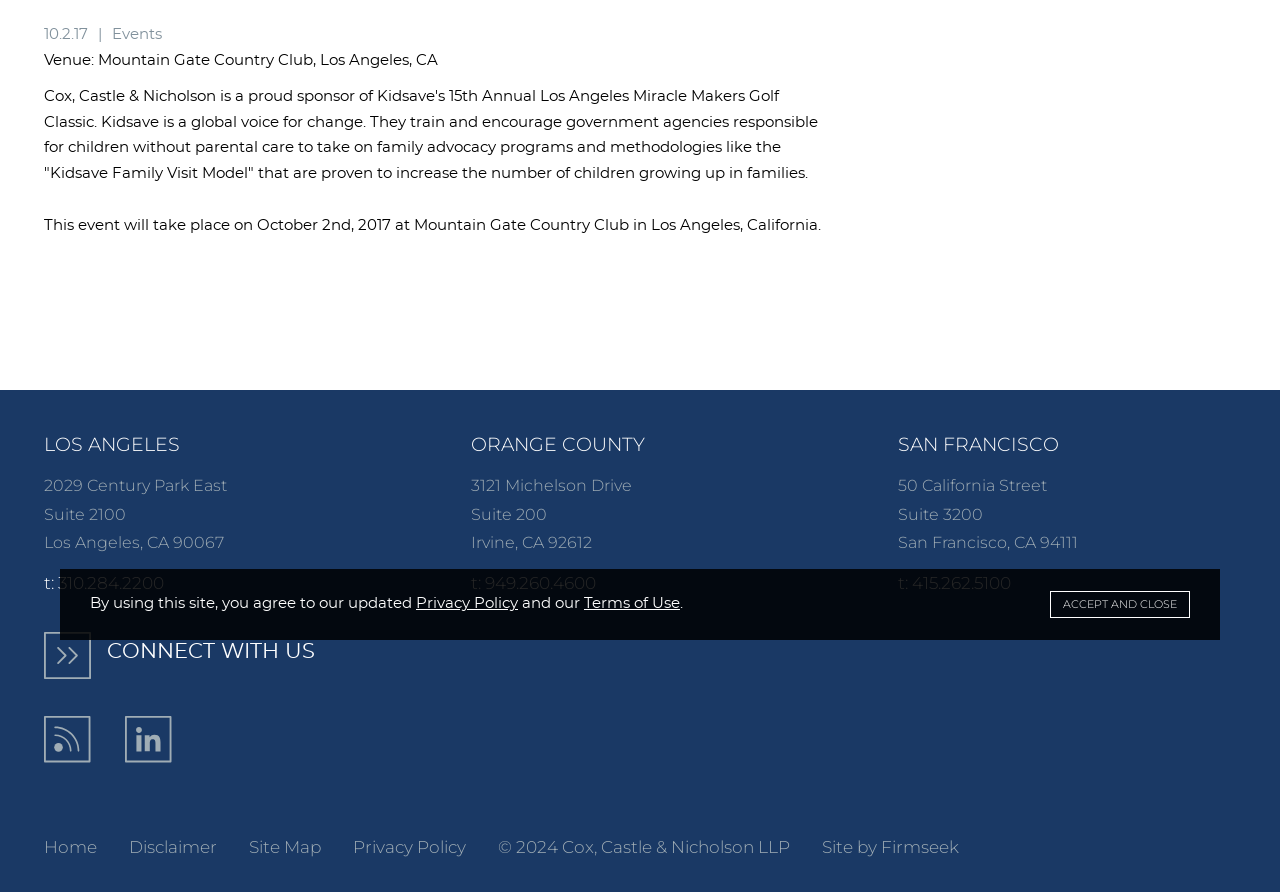Identify the bounding box for the UI element specified in this description: "Politique de confidentialité". The coordinates must be four float numbers between 0 and 1, formatted as [left, top, right, bottom].

None